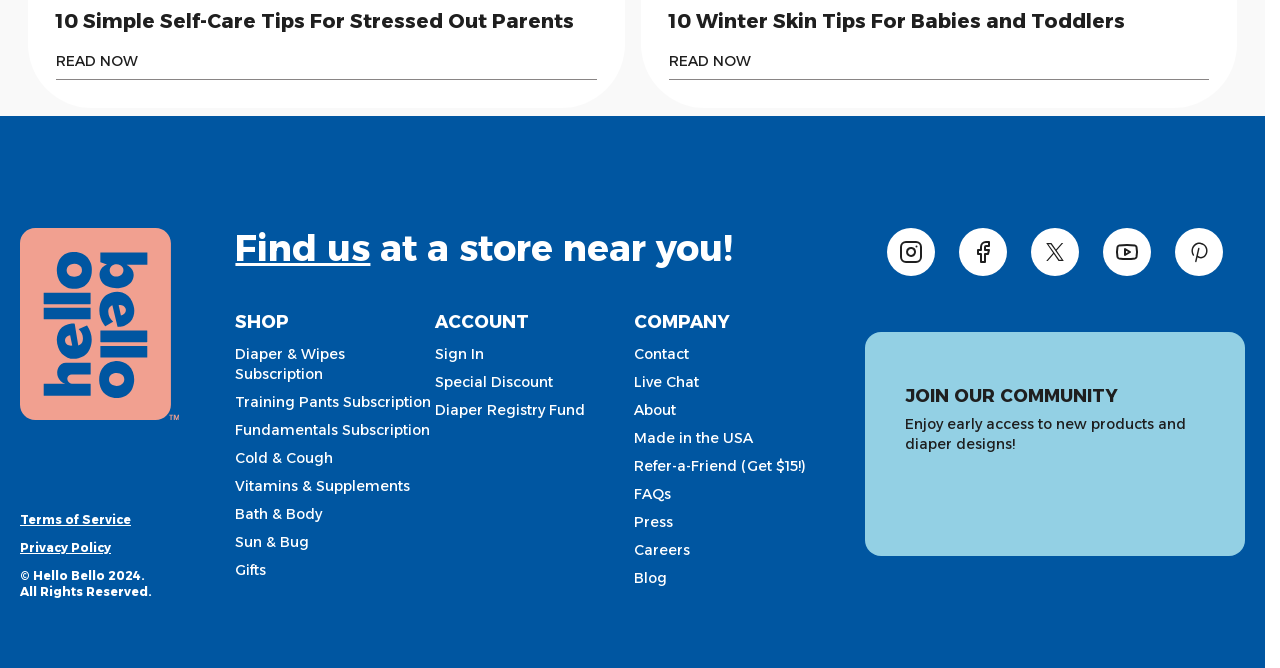Locate the bounding box coordinates of the area that needs to be clicked to fulfill the following instruction: "Sign in to your account". The coordinates should be in the format of four float numbers between 0 and 1, namely [left, top, right, bottom].

[0.34, 0.515, 0.457, 0.545]